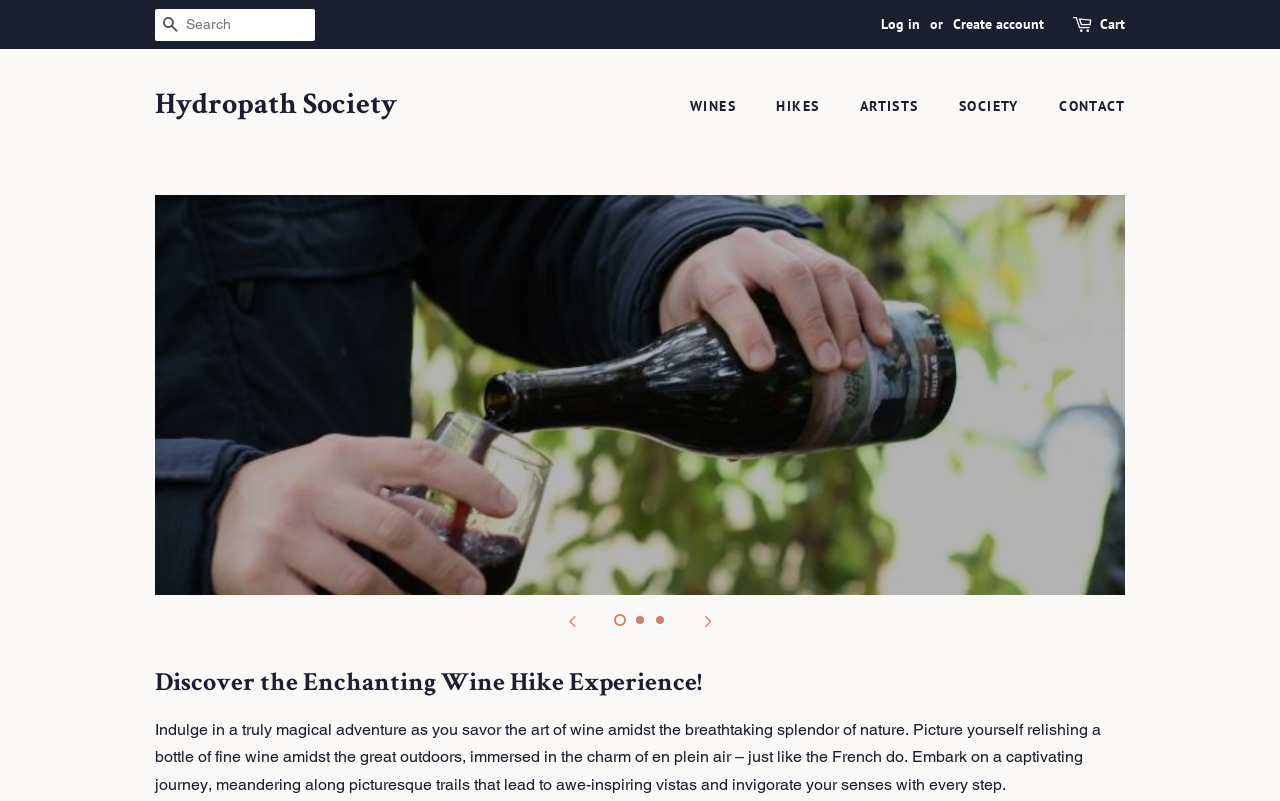Respond with a single word or phrase to the following question:
What is the text on the search button?

SEARCH